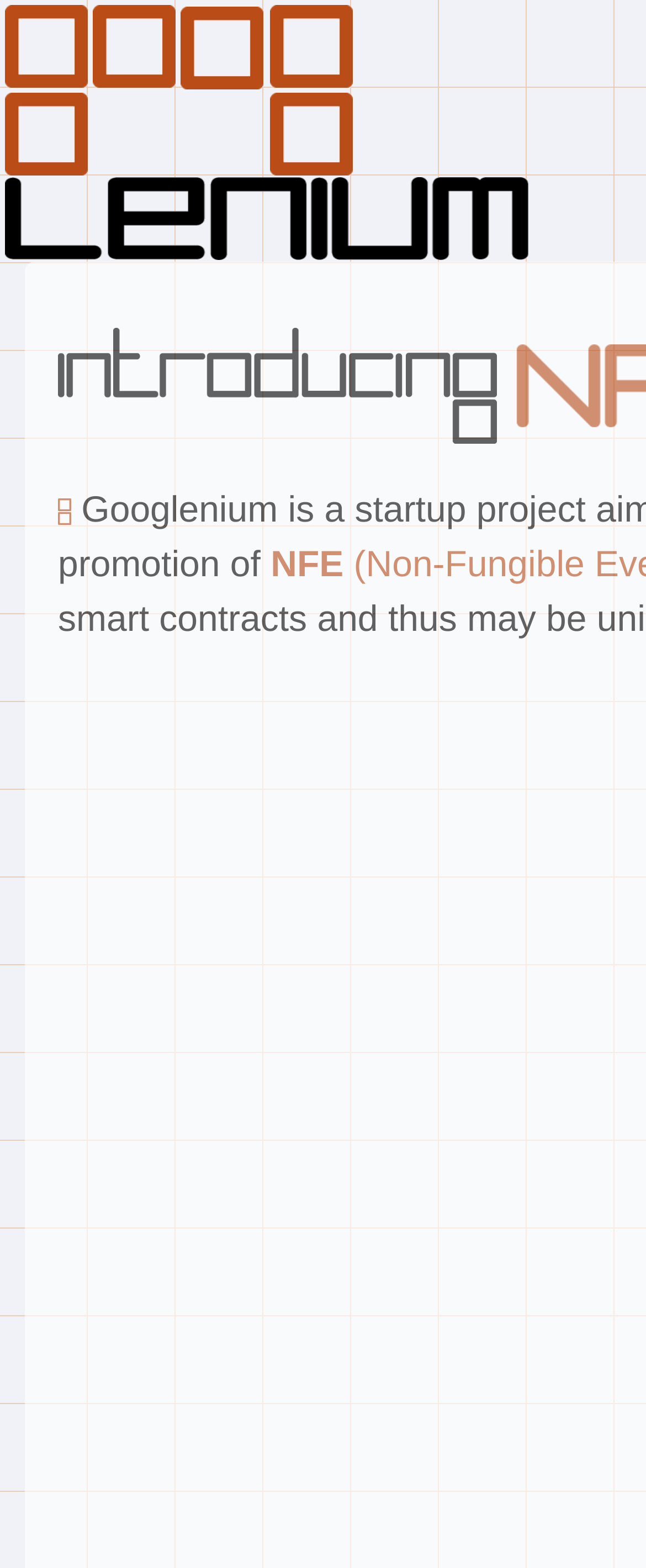Please provide a one-word or phrase answer to the question: 
What is the text above the 'Blockchain registered' text?

NFE